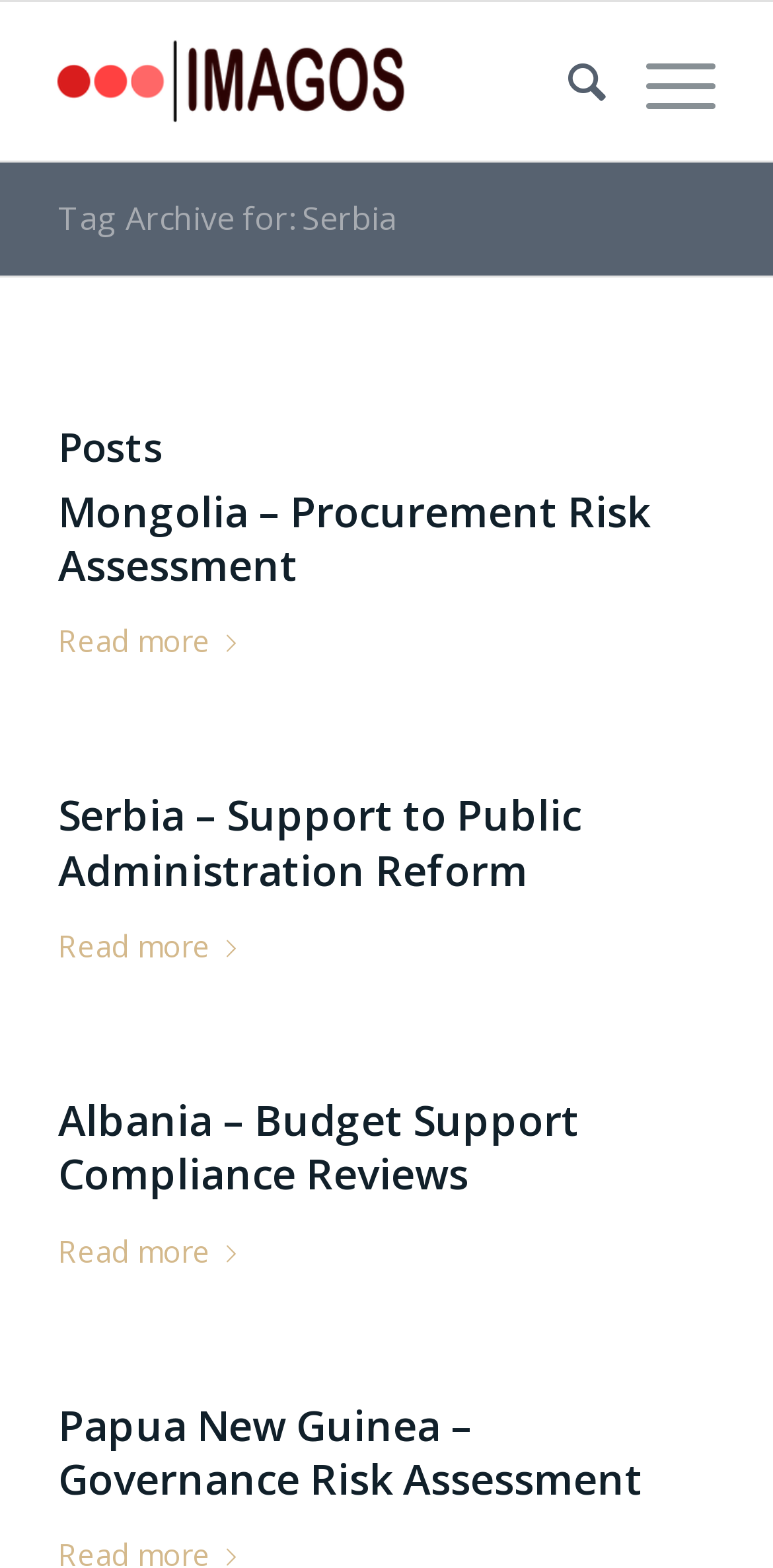What is the purpose of the 'Search' button?
Can you give a detailed and elaborate answer to the question?

The 'Search' button is a menu item located at the top right corner of the webpage, which suggests that it is used to search for specific content within the website.